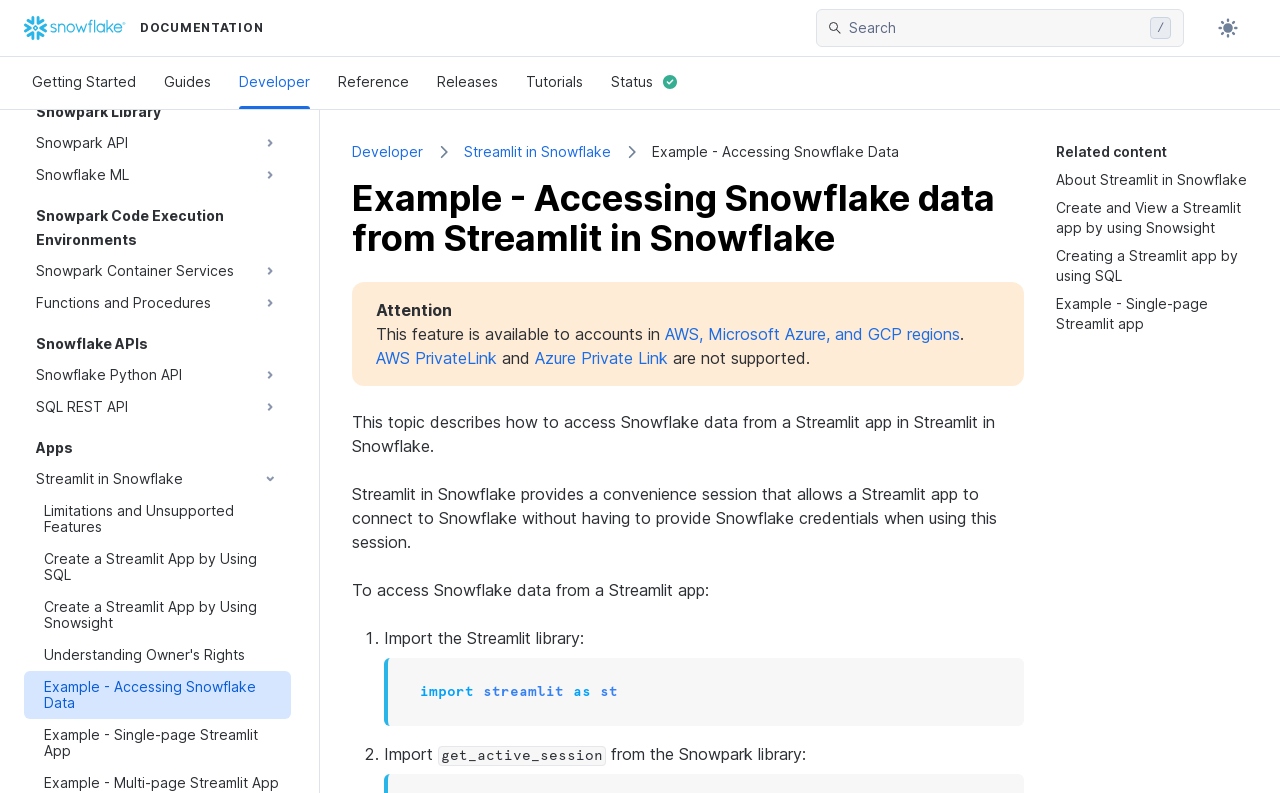Identify the bounding box coordinates for the UI element described as: "Limitations and Unsupported Features".

[0.034, 0.624, 0.218, 0.685]